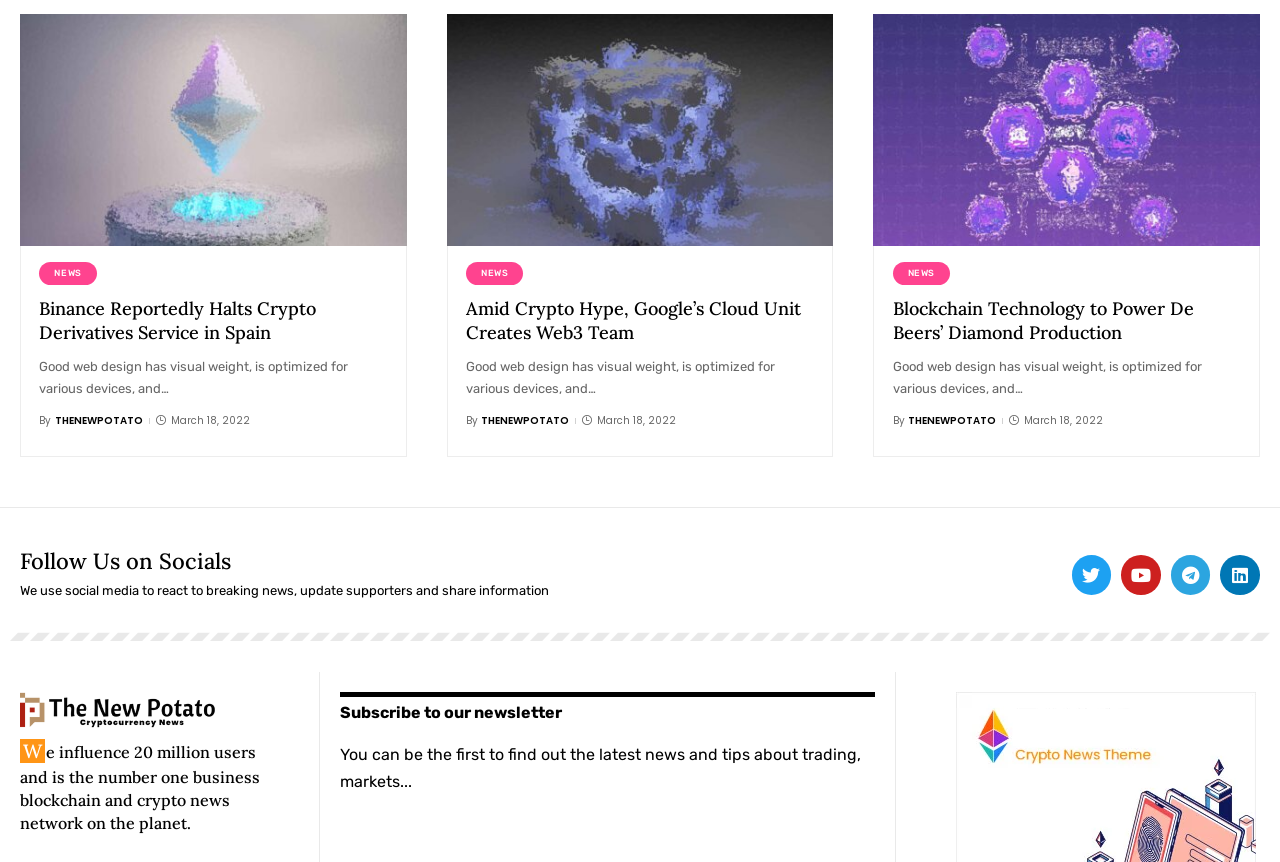Provide the bounding box coordinates of the HTML element this sentence describes: "alt="Ad image"".

[0.747, 0.935, 0.981, 0.958]